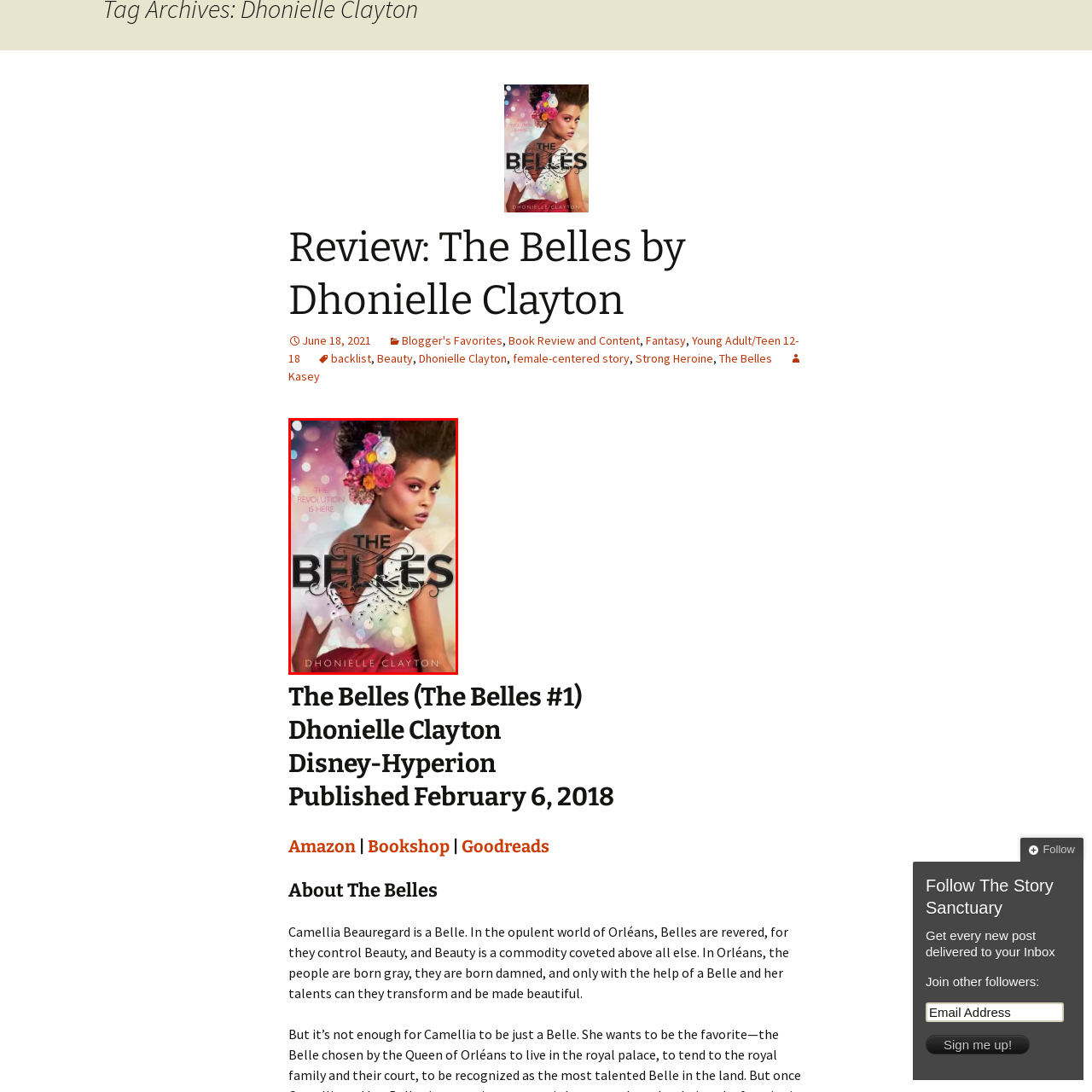Offer a meticulous description of everything depicted in the red-enclosed portion of the image.

The image showcases the book cover of "The Belles" by Dhonielle Clayton, featuring a striking and vibrant design. A young woman, adorned with colorful flowers in her hair, gazes confidently over her shoulder. Her captivating expression and the unique styling emphasize the theme of beauty and transformation central to the narrative. The background bursts with soft colors and a dreamy bokeh effect, creating an ethereal atmosphere, while the bold title "THE BELLES" is emblazoned across the center, amplifying its prominence. The text "The Revolution is Here" adds a hint of intrigue, hinting at the revolutionary themes explored in the book that delves into societal notions of beauty and self-identity. Published by Disney-Hyperion on February 6, 2018, this young adult novel invites readers into a fantastical world where beauty is both cherished and commodified.